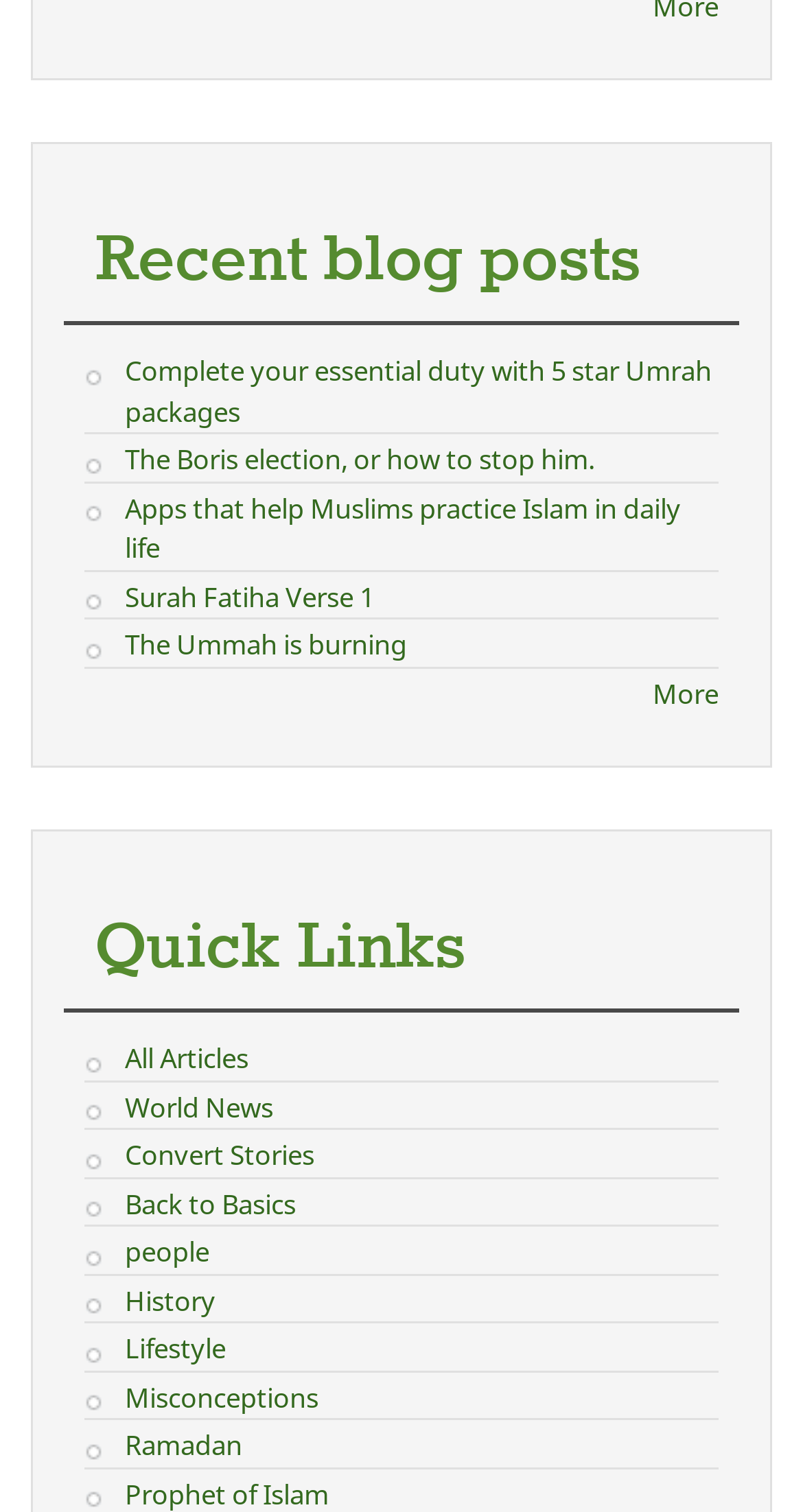Look at the image and write a detailed answer to the question: 
What is the position of the link 'More' on the webpage?

By analyzing the bounding box coordinates of the link 'More', I found that its y1 and y2 values are 0.446 and 0.47, respectively, which indicates that it is located at the bottom of the webpage. Its x1 and x2 values are 0.813 and 0.895, respectively, which indicates that it is located on the right side of the webpage.